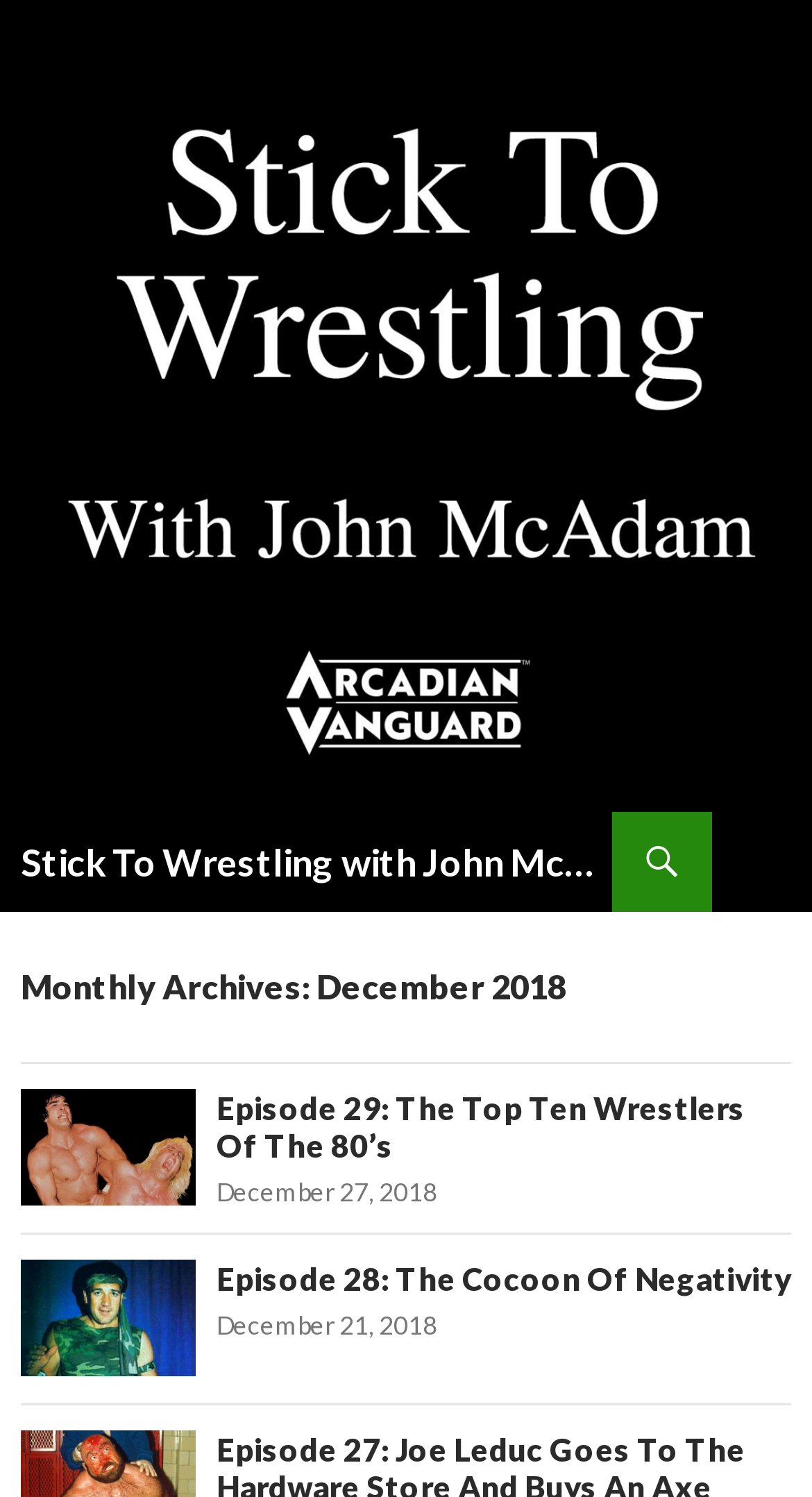Determine the main text heading of the webpage and provide its content.

Stick To Wrestling with John McAdam